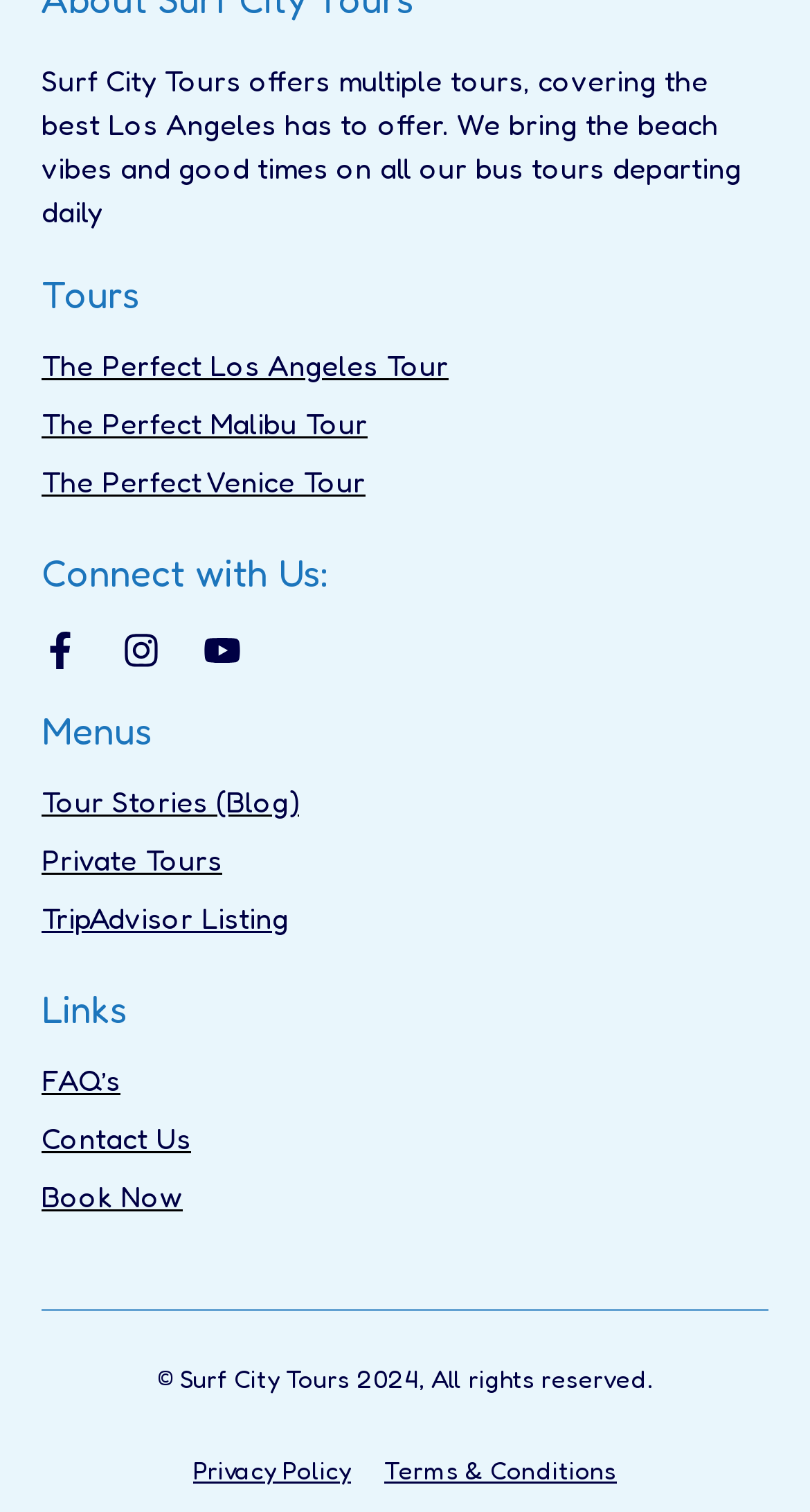What type of tours does Surf City Tours offer?
From the screenshot, supply a one-word or short-phrase answer.

Multiple tours